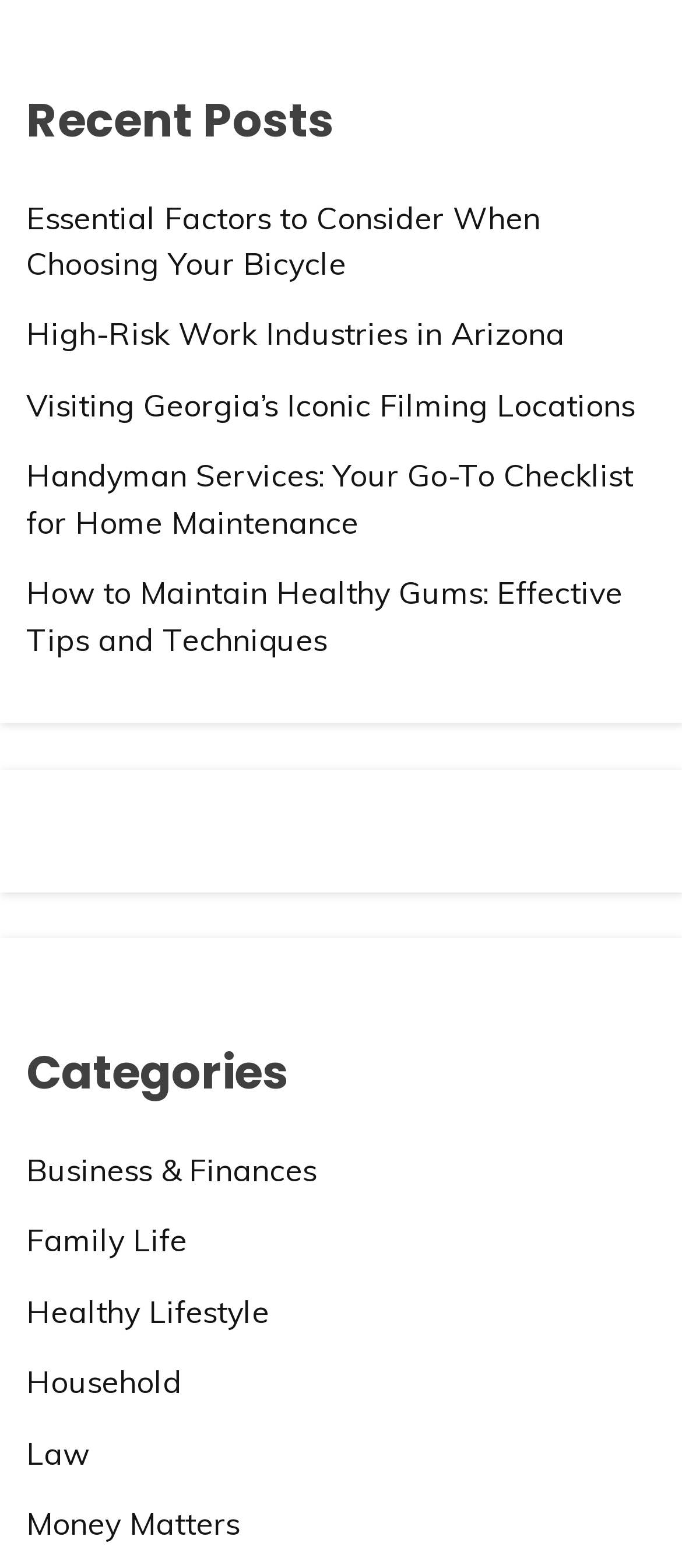What is the first post title?
Answer briefly with a single word or phrase based on the image.

Essential Factors to Consider When Choosing Your Bicycle